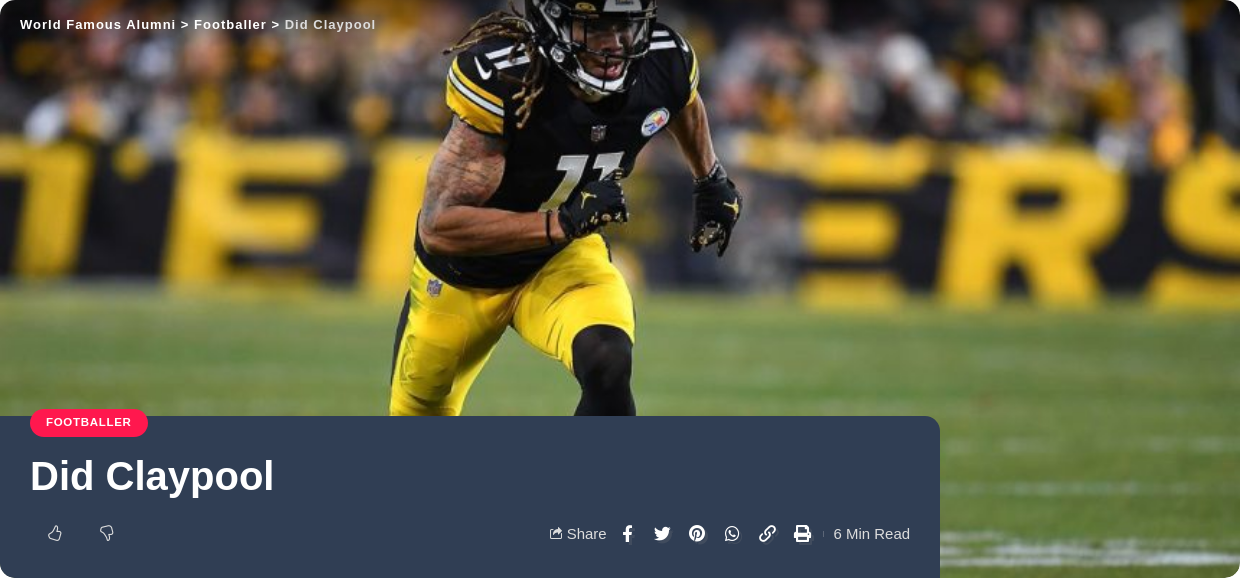Provide a comprehensive description of the image.

In this dynamic image, we see an NFL player in action, showcasing his athleticism on the football field. Dressed in a black and gold uniform, which symbolizes his team's colors, he appears focused and determined as he runs with purpose. The background features a blurred crowd, emphasizing the intensity of the game and the vibrant atmosphere of the stadium. This visual represents the journey of Chase Claypool, who transitioned from his college football career at Notre Dame to becoming a prominent figure in the NFL. Positioned below the image is a title card titled "Did Claypool," highlighting the specific article that explores his impressive collegiate and professional journey. The layout suggests an engaging narrative about his accomplishments, inviting readers to learn more about his impact in the world of football. The image illustrates not just an athlete in motion, but a story of success and legacy in sports.